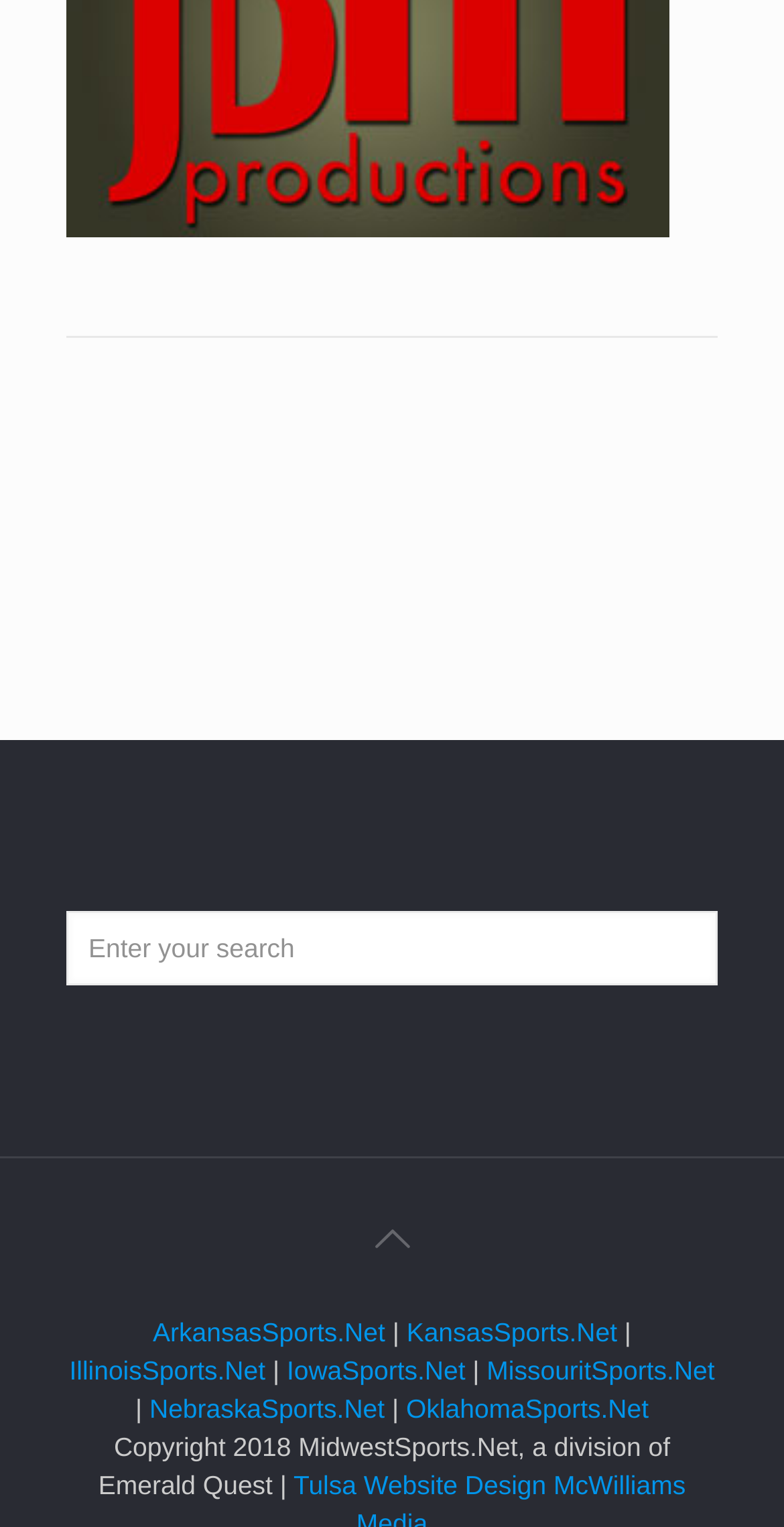Identify the bounding box coordinates of the clickable region necessary to fulfill the following instruction: "visit OklahomaSports.Net". The bounding box coordinates should be four float numbers between 0 and 1, i.e., [left, top, right, bottom].

[0.518, 0.912, 0.827, 0.932]